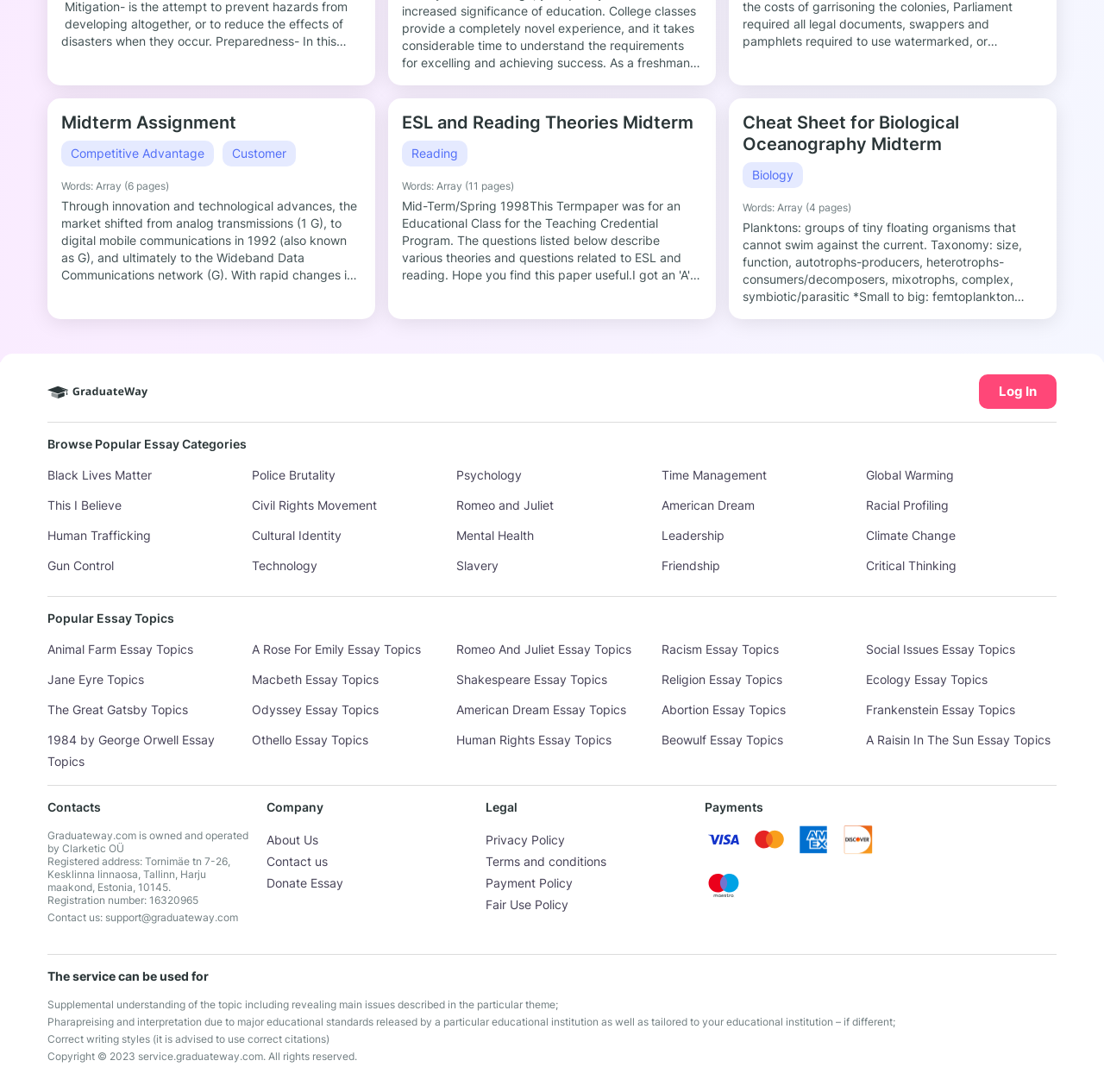Bounding box coordinates are specified in the format (top-left x, top-left y, bottom-right x, bottom-right y). All values are floating point numbers bounded between 0 and 1. Please provide the bounding box coordinate of the region this sentence describes: The Book of Clarence

None